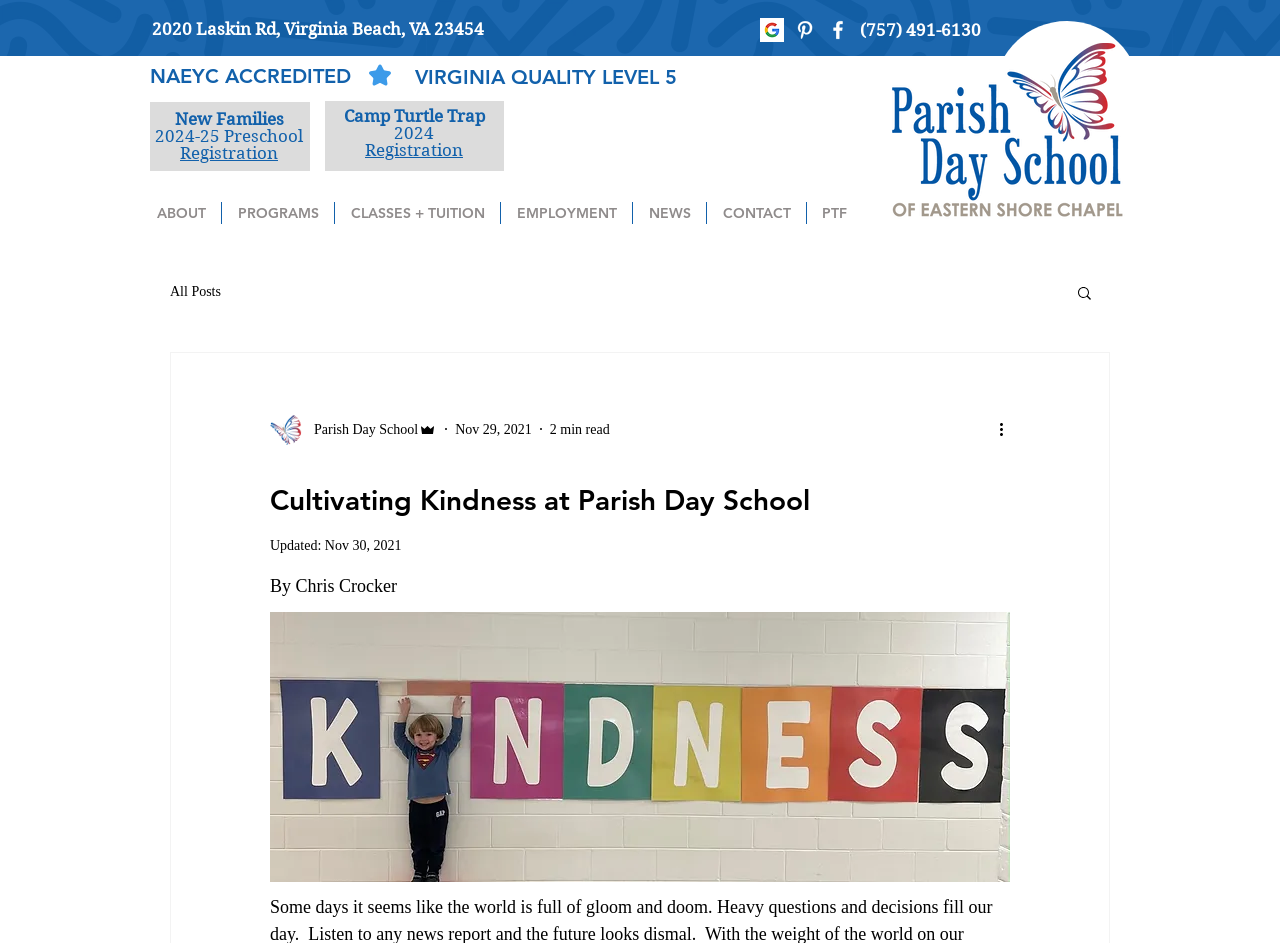Using the provided element description: "VIRGINIA QUALITY LEVEL 5", determine the bounding box coordinates of the corresponding UI element in the screenshot.

[0.32, 0.069, 0.529, 0.094]